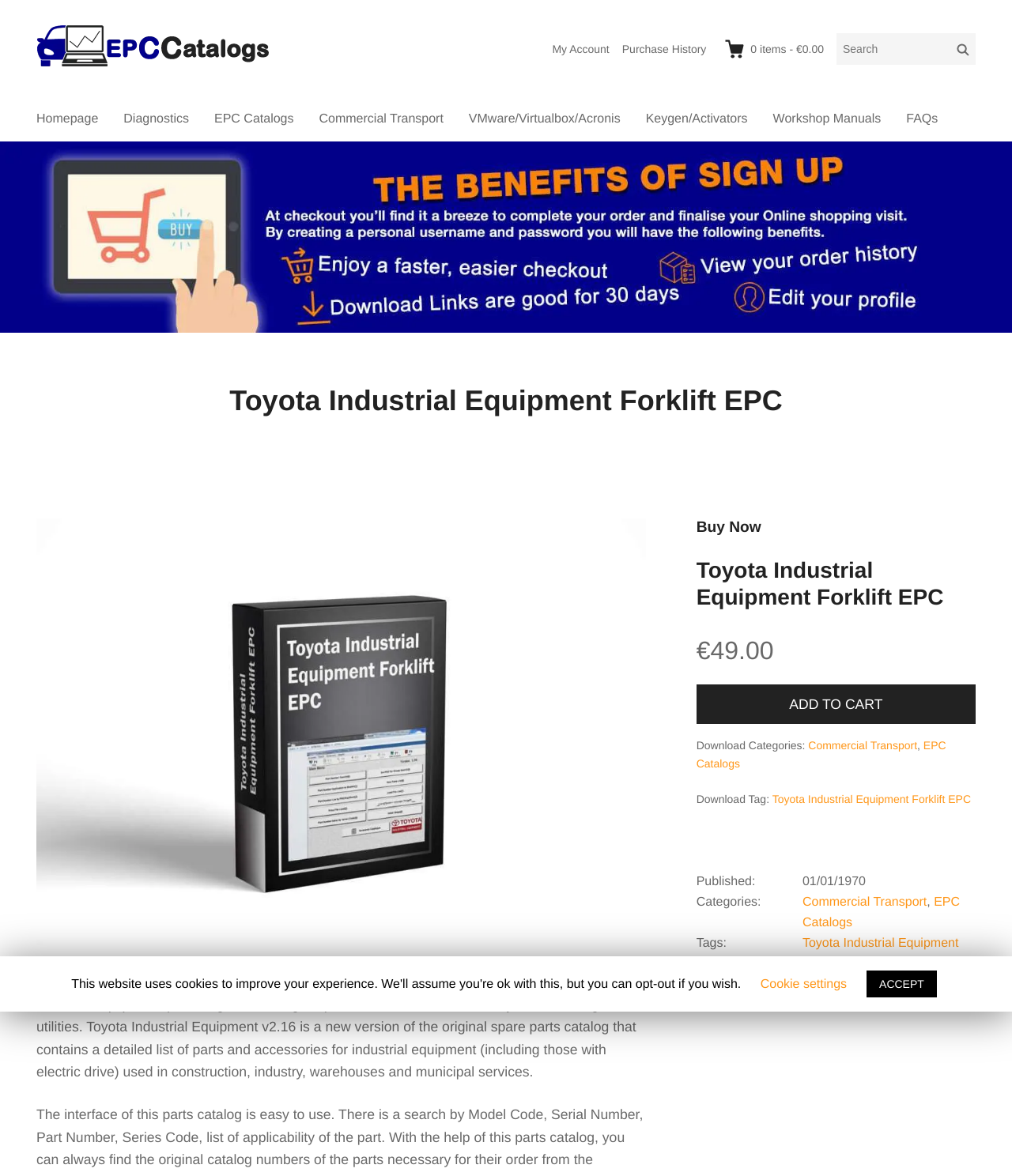Please identify the bounding box coordinates of the element on the webpage that should be clicked to follow this instruction: "View FAQs". The bounding box coordinates should be given as four float numbers between 0 and 1, formatted as [left, top, right, bottom].

[0.883, 0.083, 0.939, 0.12]